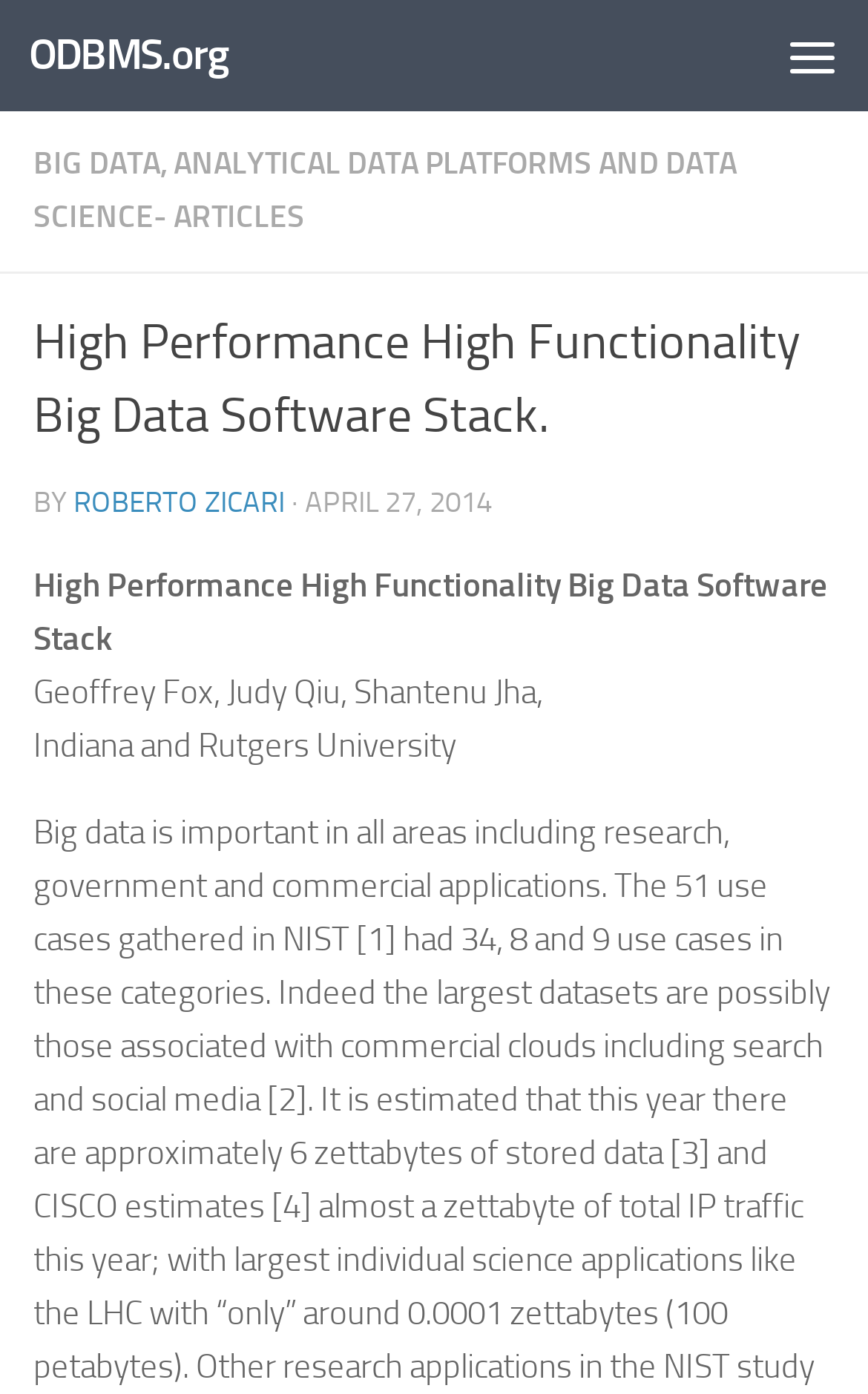What is the date of the article?
Answer the question in a detailed and comprehensive manner.

I found the date of the article by looking at the time element, which contains the text 'APRIL 27, 2014'. This text is likely to be the date of the article.